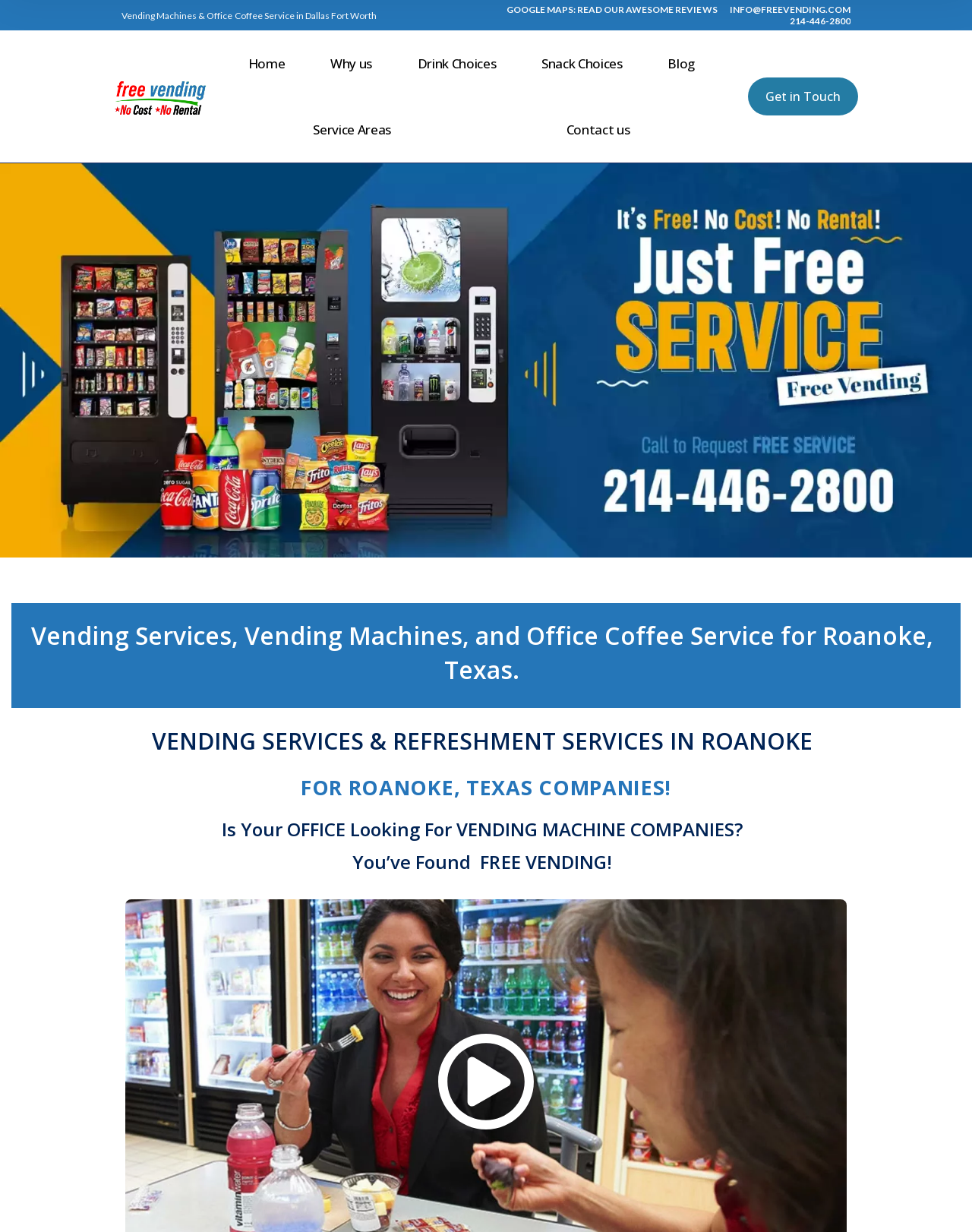Show the bounding box coordinates of the element that should be clicked to complete the task: "Contact us through email".

[0.75, 0.003, 0.875, 0.012]